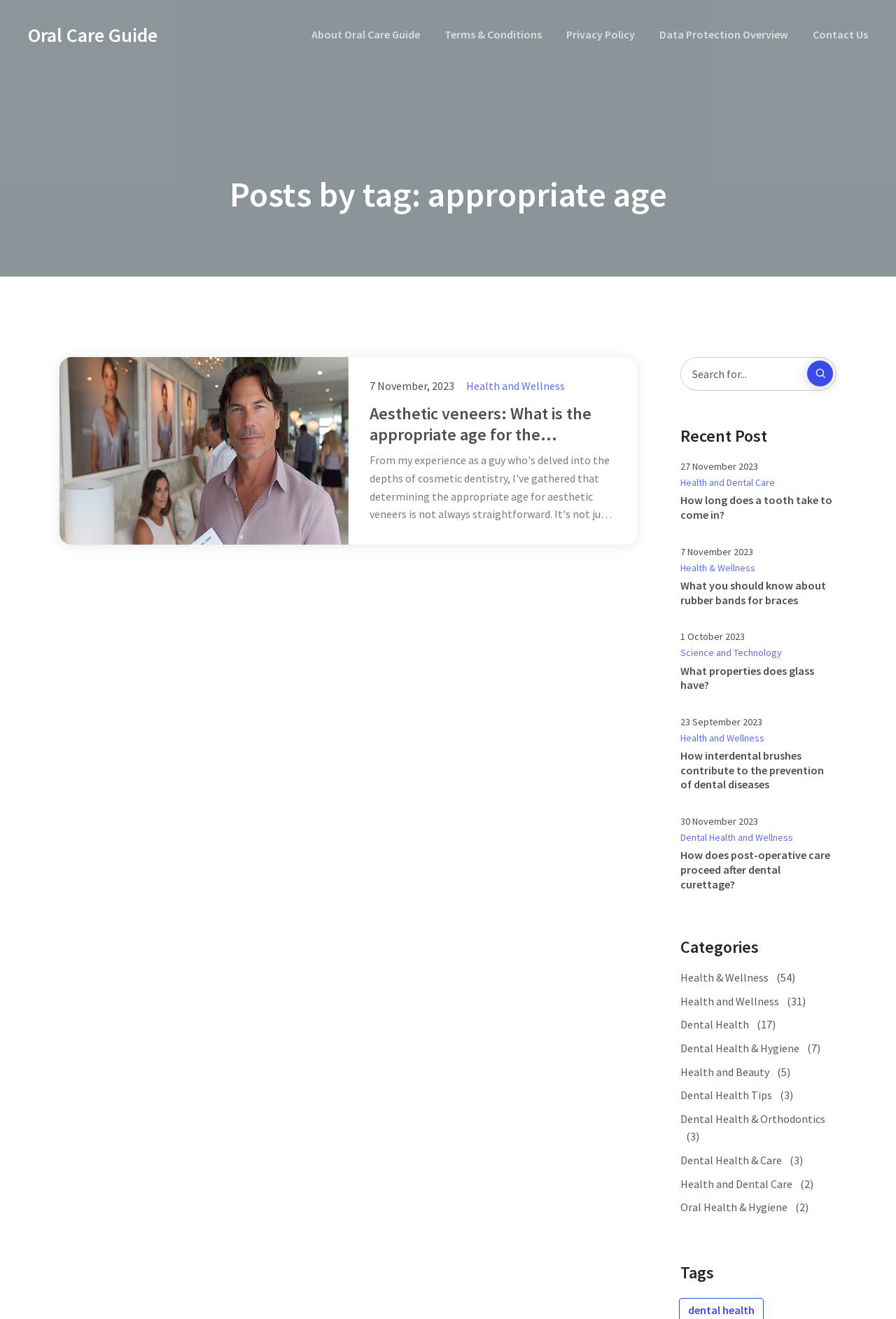What is the name of the guide on this webpage?
Based on the image, give a concise answer in the form of a single word or short phrase.

Oral Care Guide